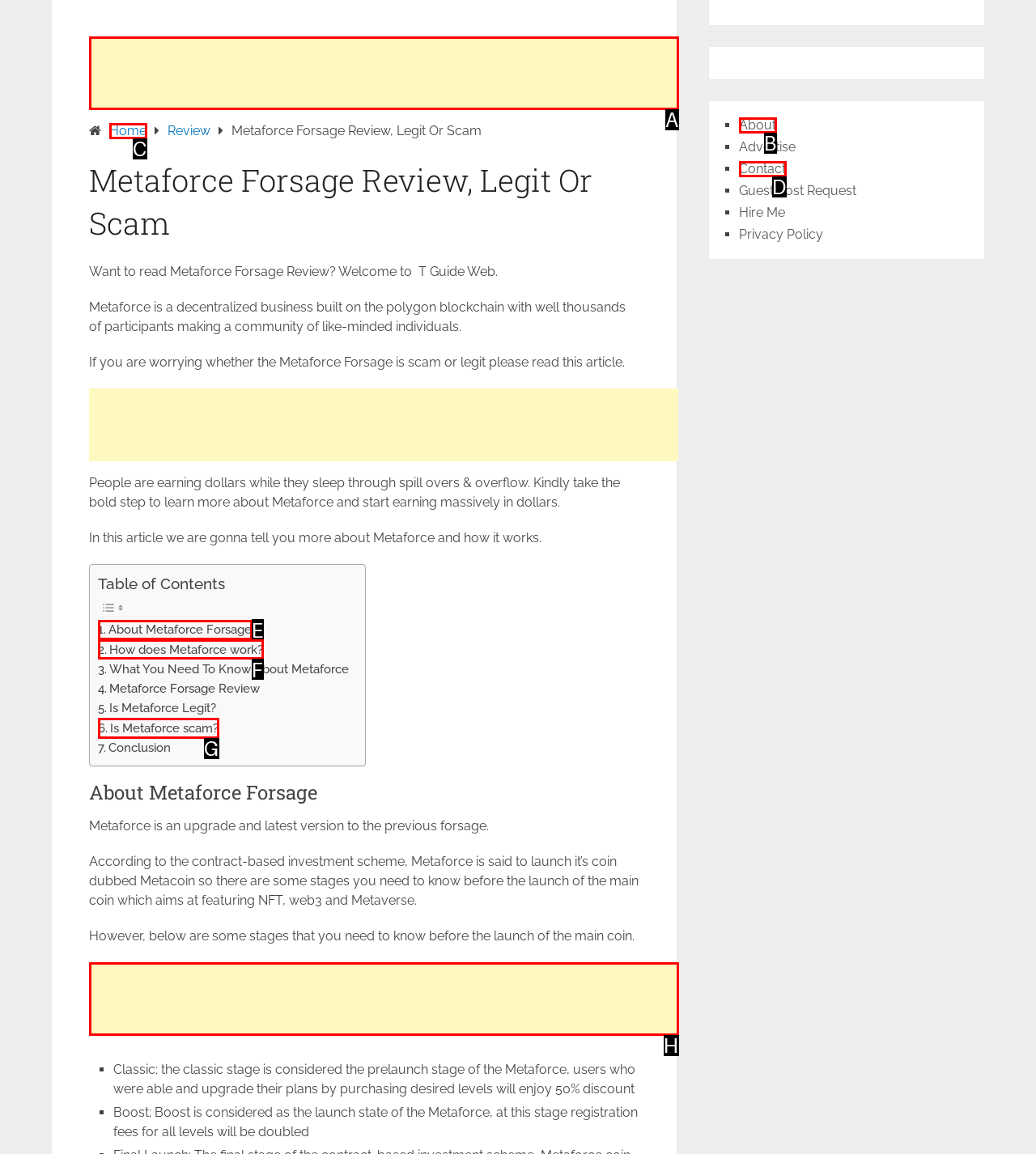Identify which option matches the following description: Life @ Texas-A&M-College Station
Answer by giving the letter of the correct option directly.

None